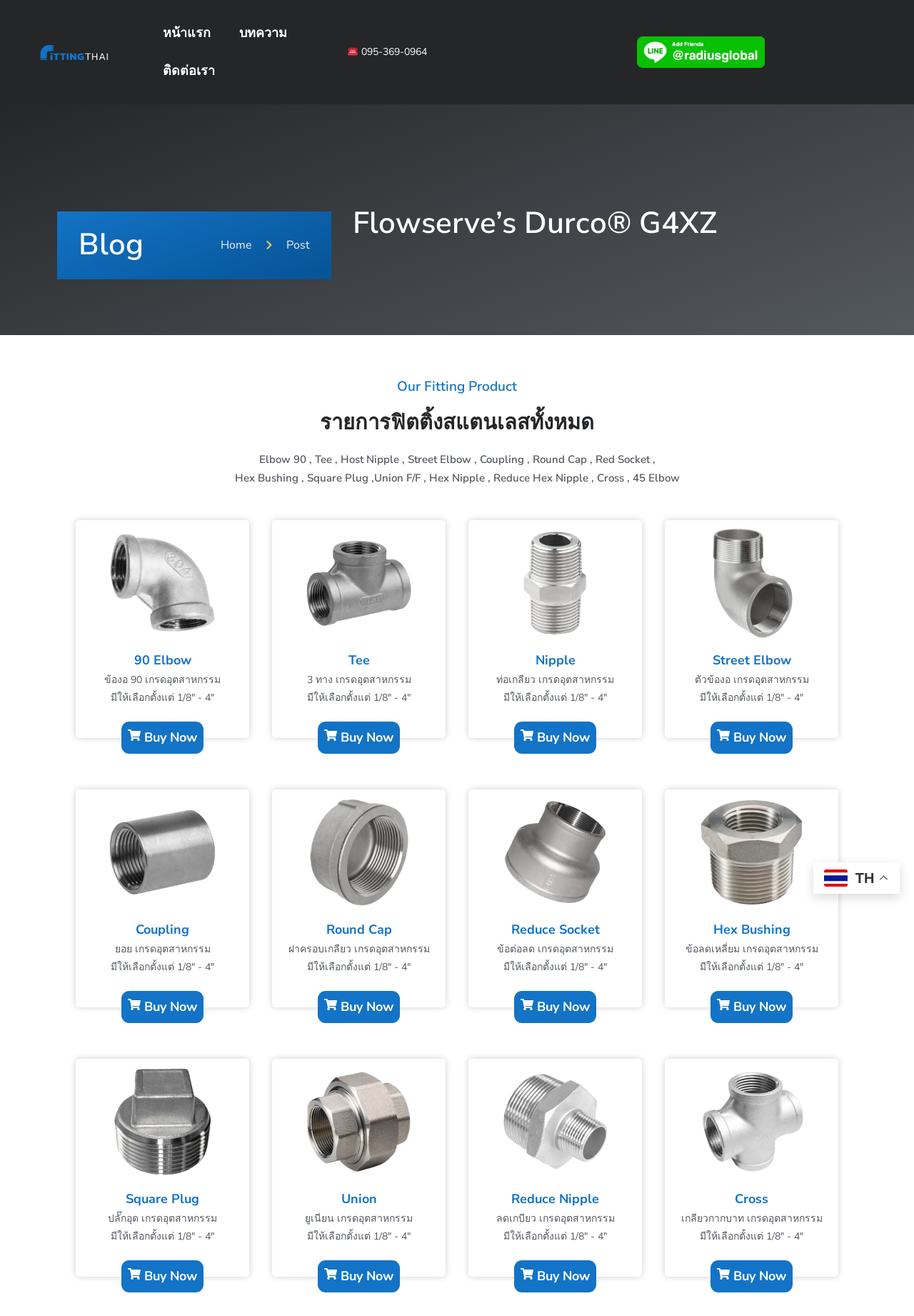Pinpoint the bounding box coordinates of the clickable area needed to execute the instruction: "view the 'Blog' section". The coordinates should be specified as four float numbers between 0 and 1, i.e., [left, top, right, bottom].

[0.086, 0.172, 0.212, 0.201]